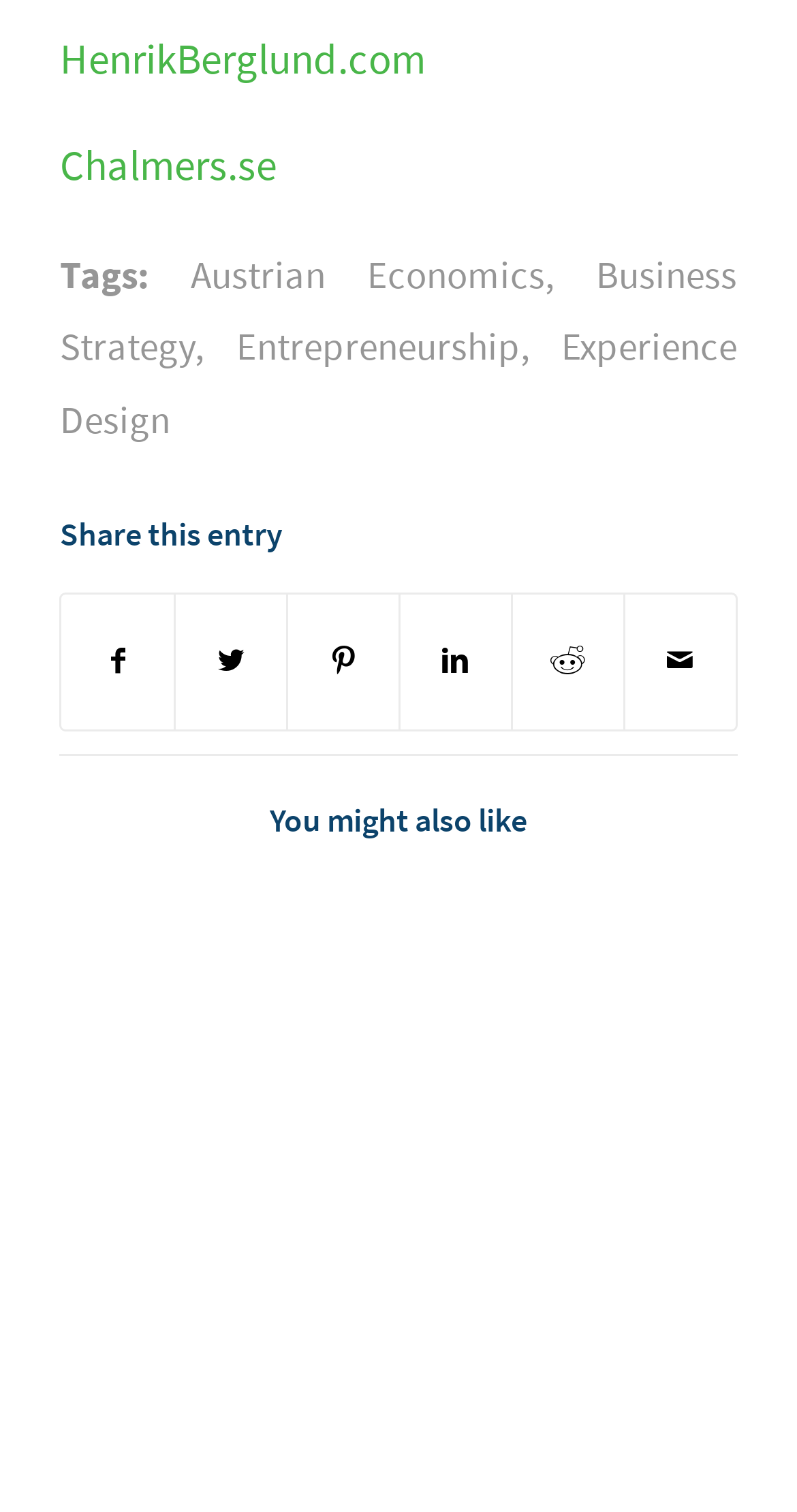Using floating point numbers between 0 and 1, provide the bounding box coordinates in the format (top-left x, top-left y, bottom-right x, bottom-right y). Locate the UI element described here: Chalmers.se

[0.075, 0.092, 0.347, 0.128]